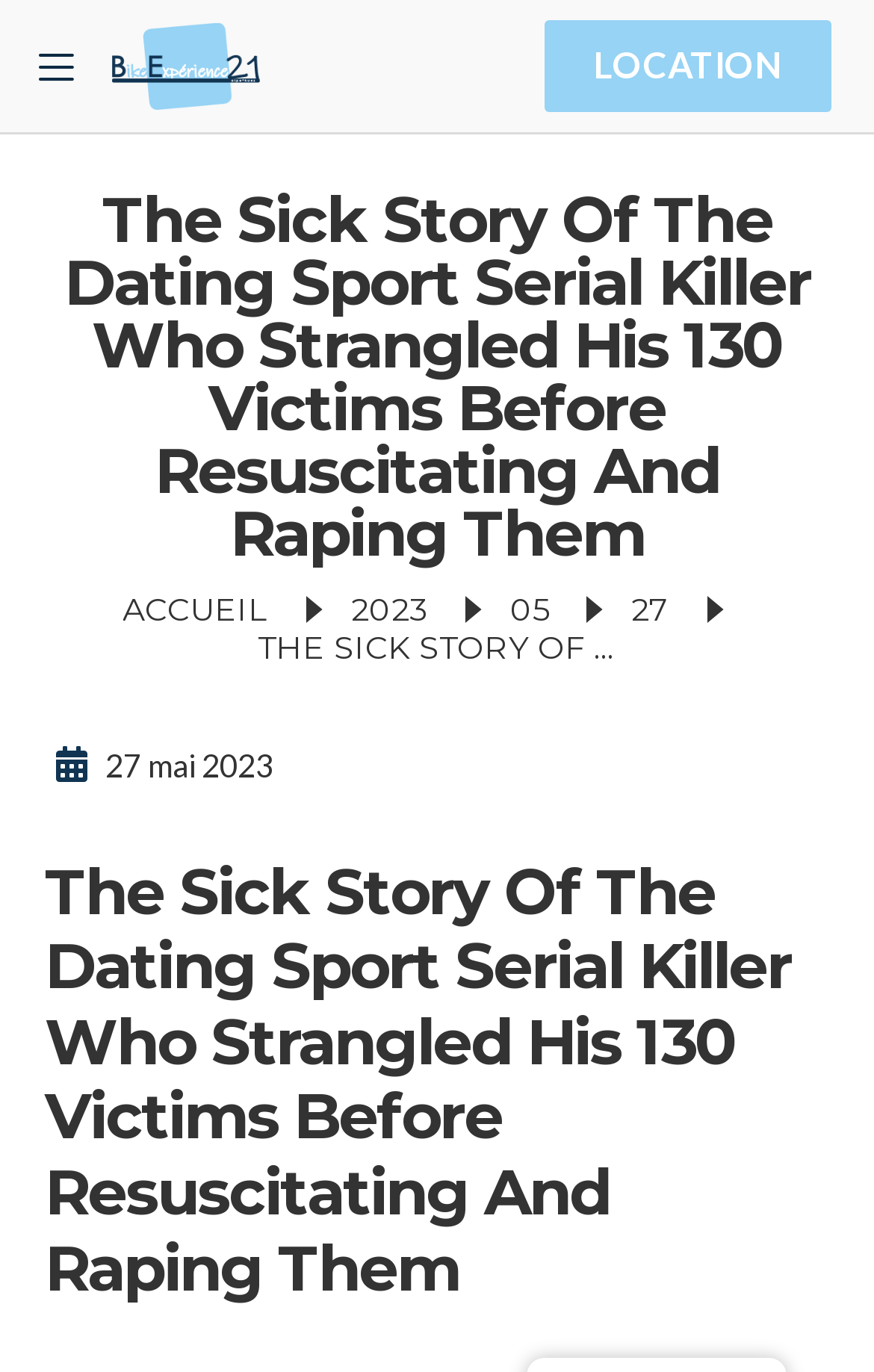Bounding box coordinates are to be given in the format (top-left x, top-left y, bottom-right x, bottom-right y). All values must be floating point numbers between 0 and 1. Provide the bounding box coordinate for the UI element described as: alt="Bike Experience 21"

[0.128, 0.016, 0.299, 0.081]